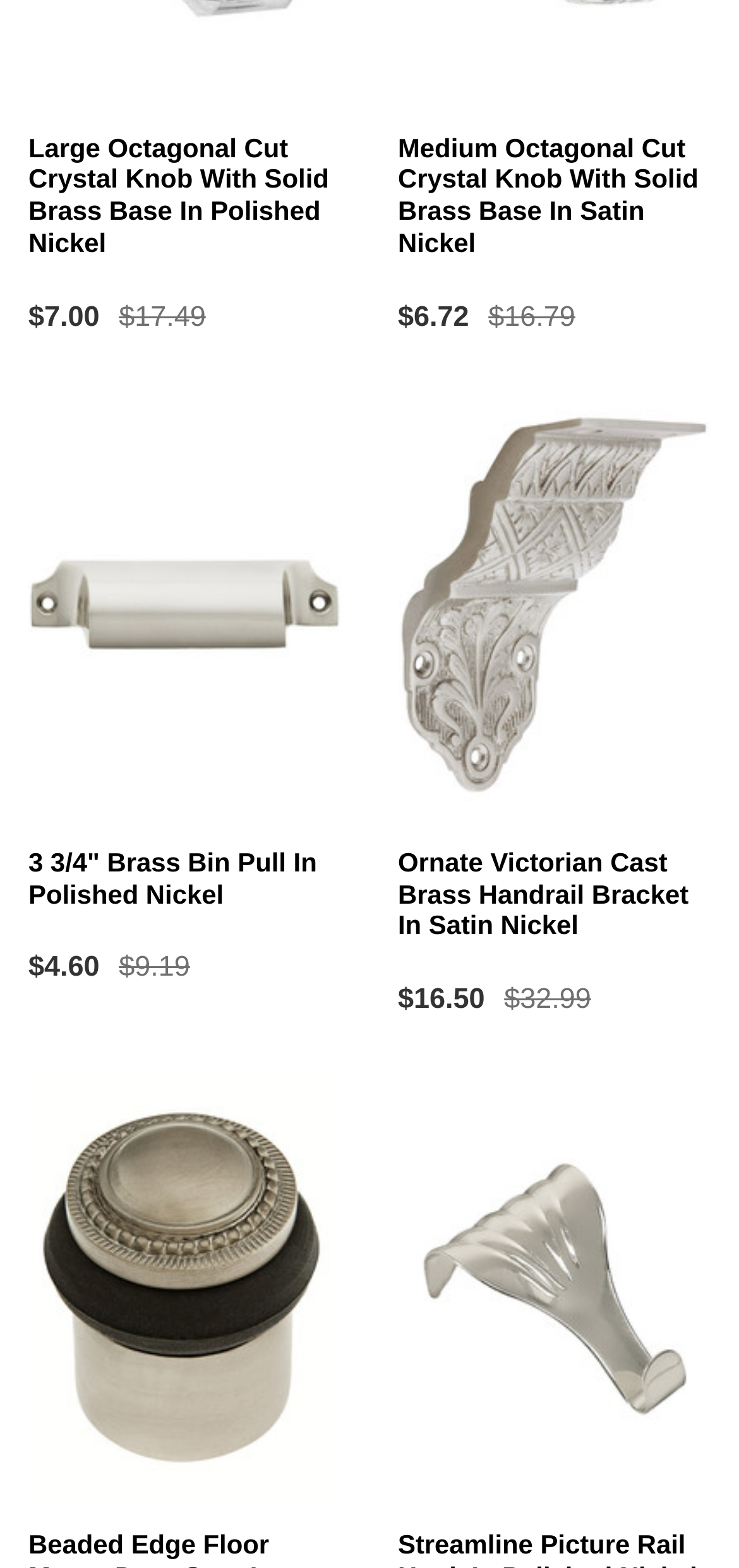Given the content of the image, can you provide a detailed answer to the question?
What is the price of the Large Octagonal Cut Crystal Knob?

I found the price of the Large Octagonal Cut Crystal Knob by looking at the StaticText element with the text '$7.00', which is located near the heading element with the text 'Large Octagonal Cut Crystal Knob With Solid Brass Base In Polished Nickel'.